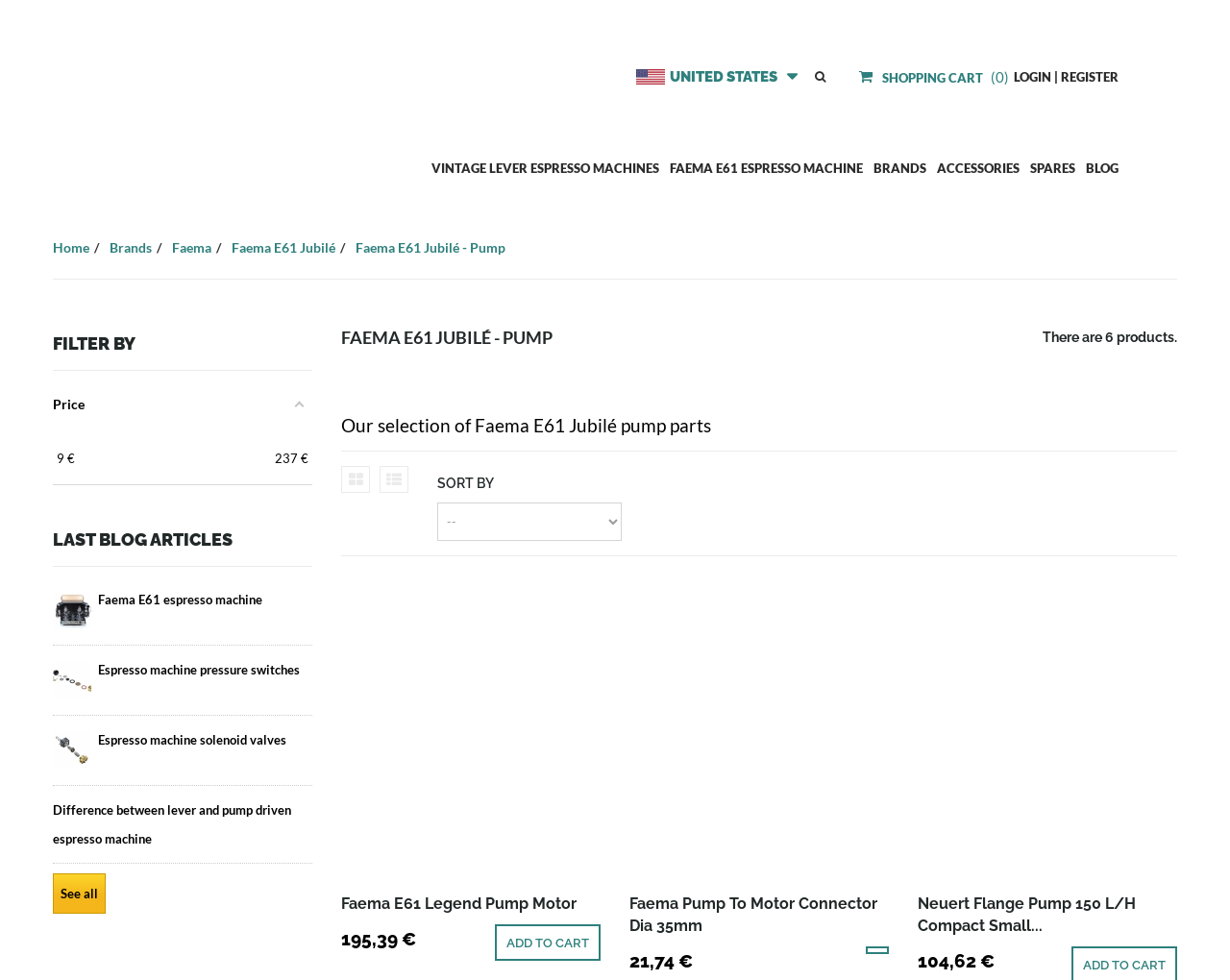What is the currency used for pricing on this website?
Using the picture, provide a one-word or short phrase answer.

€